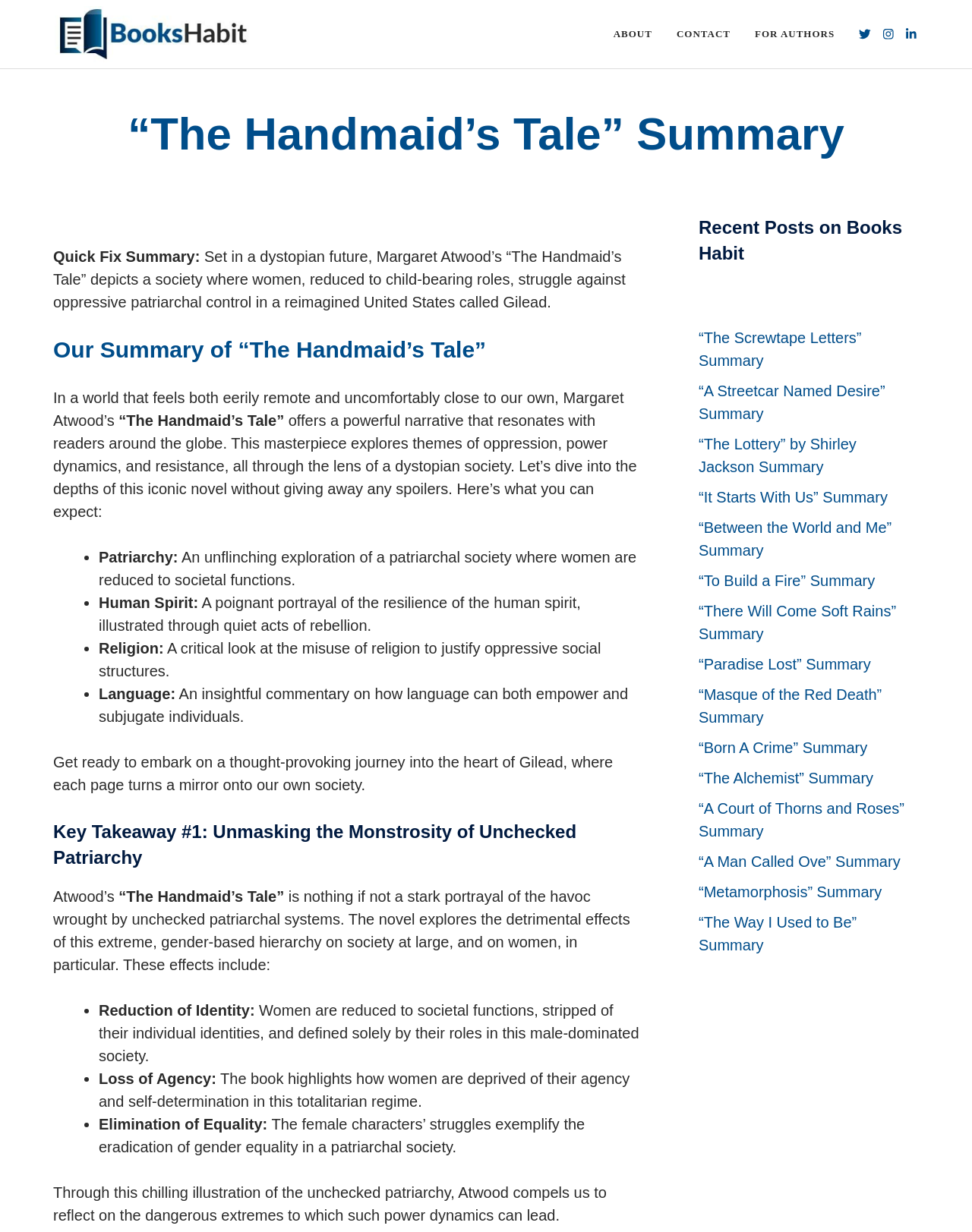Please extract and provide the main headline of the webpage.

“The Handmaid’s Tale” Summary